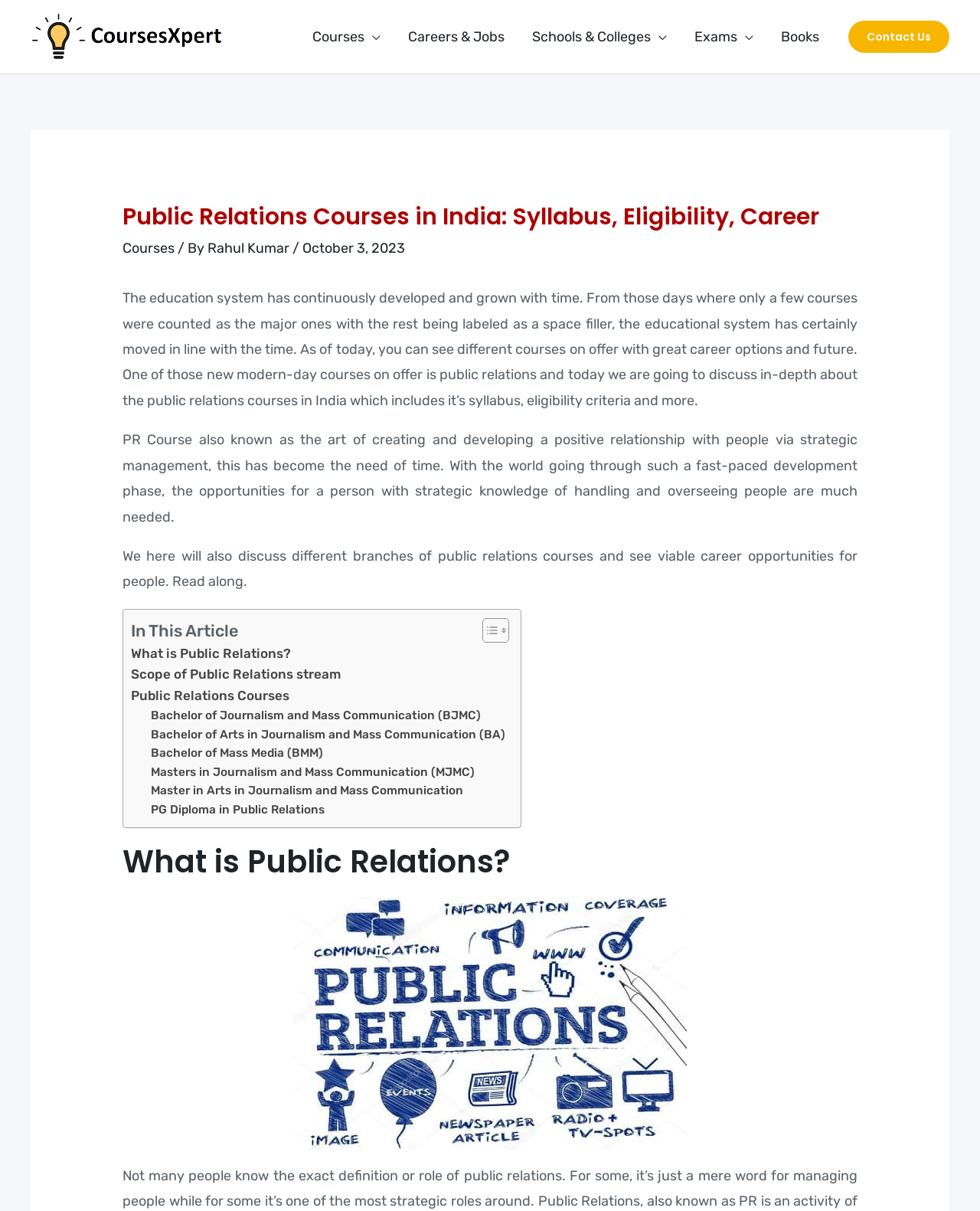Can you pinpoint the bounding box coordinates for the clickable element required for this instruction: "Click the Careers & Jobs link"? The coordinates should be four float numbers between 0 and 1, i.e., [left, top, right, bottom].

[0.402, 0.008, 0.529, 0.052]